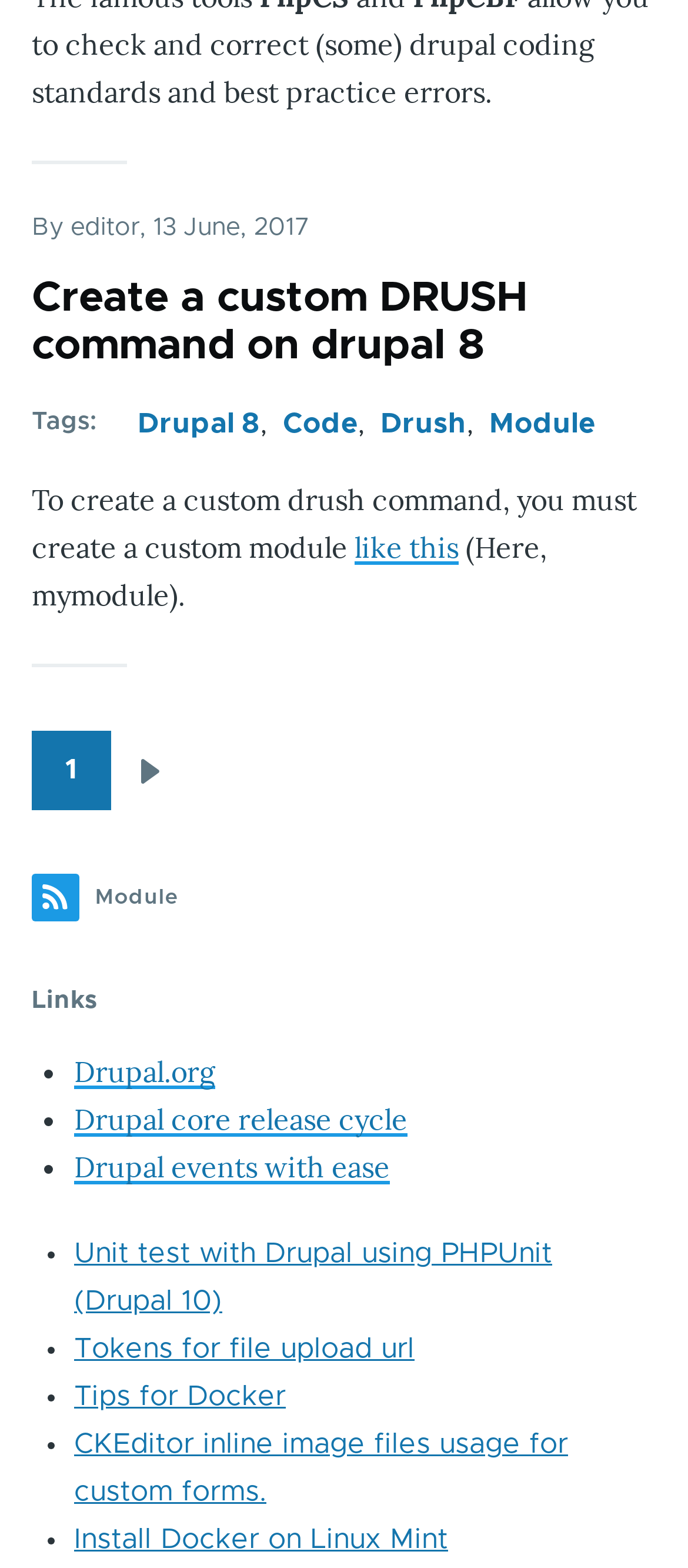Please specify the bounding box coordinates for the clickable region that will help you carry out the instruction: "Visit the 'Drupal.org' website".

[0.108, 0.672, 0.313, 0.695]